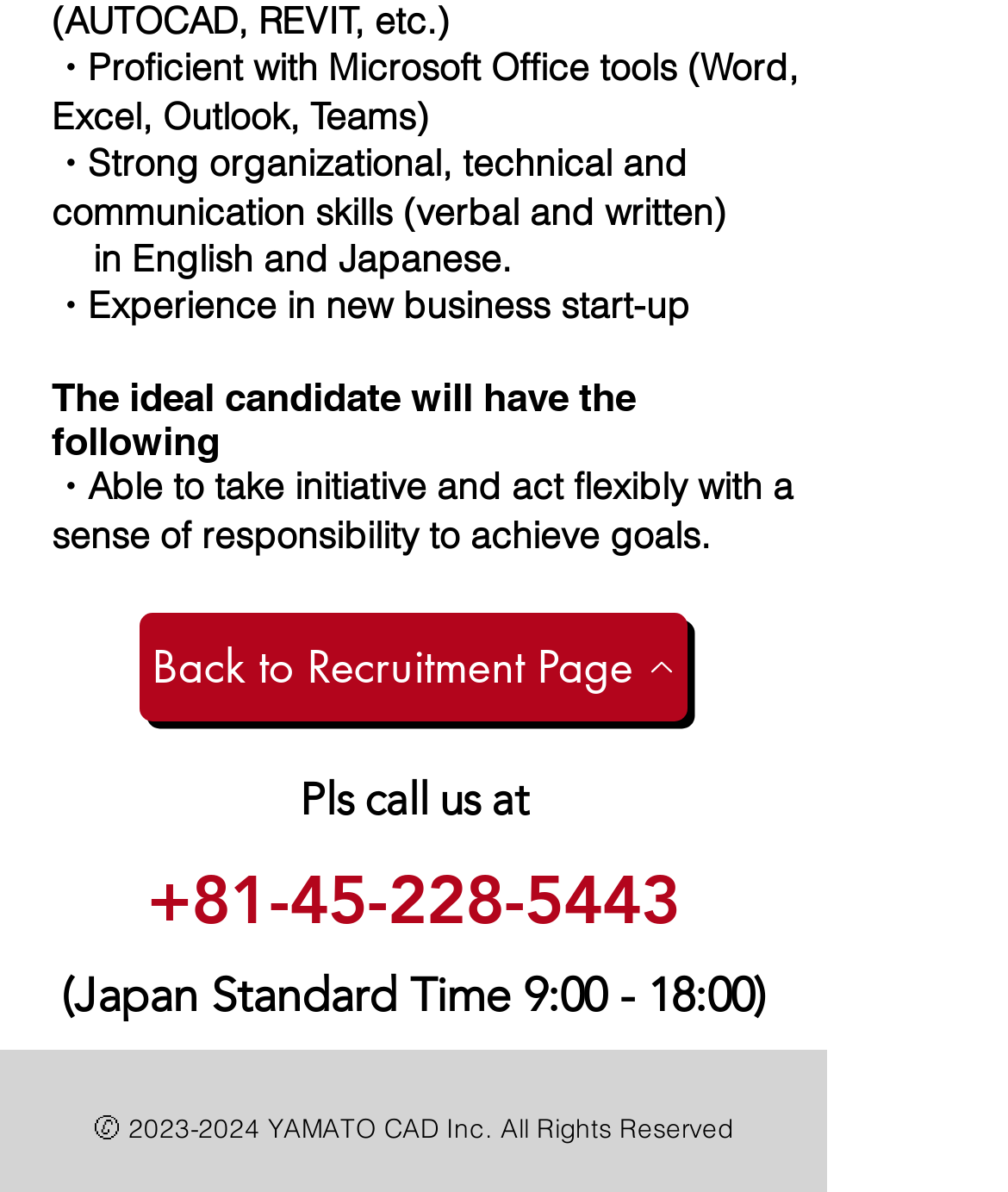Bounding box coordinates are specified in the format (top-left x, top-left y, bottom-right x, bottom-right y). All values are floating point numbers bounded between 0 and 1. Please provide the bounding box coordinate of the region this sentence describes: 2023-2024

[0.127, 0.933, 0.258, 0.961]